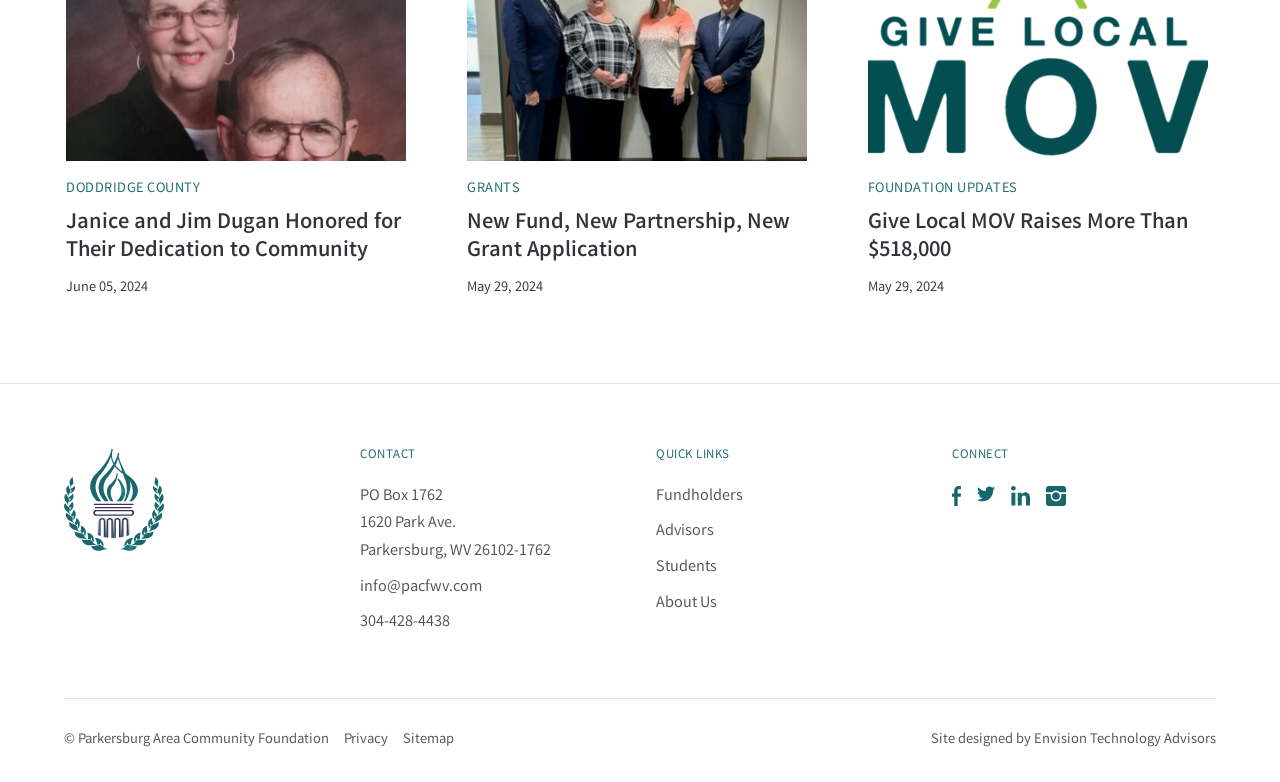Please give the bounding box coordinates of the area that should be clicked to fulfill the following instruction: "View contact information". The coordinates should be in the format of four float numbers from 0 to 1, i.e., [left, top, right, bottom].

[0.281, 0.574, 0.487, 0.592]